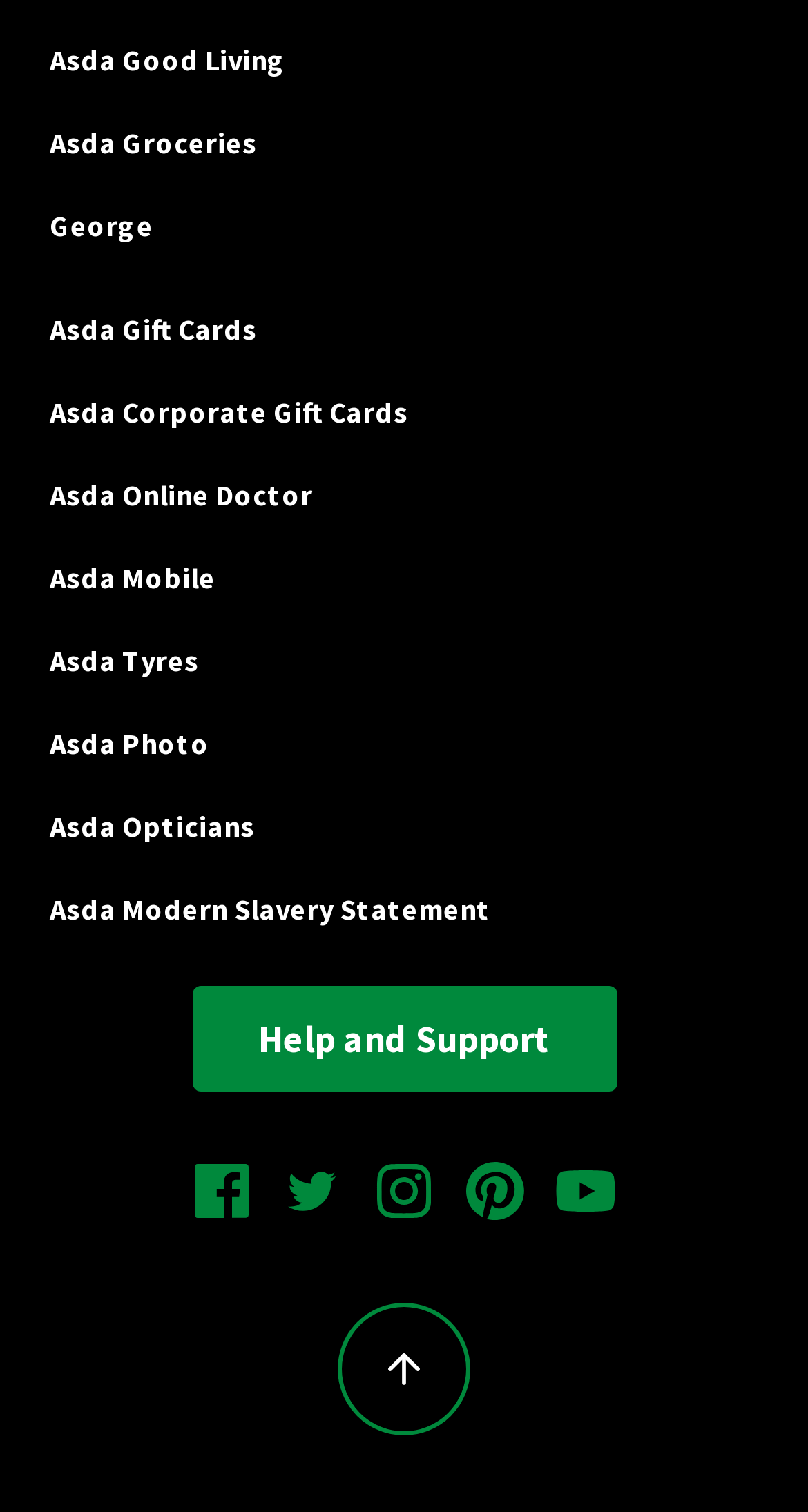How many main sections are there on the page?
Please interpret the details in the image and answer the question thoroughly.

I looked at the overall structure of the page and found three main sections: the top section with links to 'Asda Good Living', 'Asda Groceries', and 'George', the navigation section, and the bottom section with social media links and the 'Back to top' link.